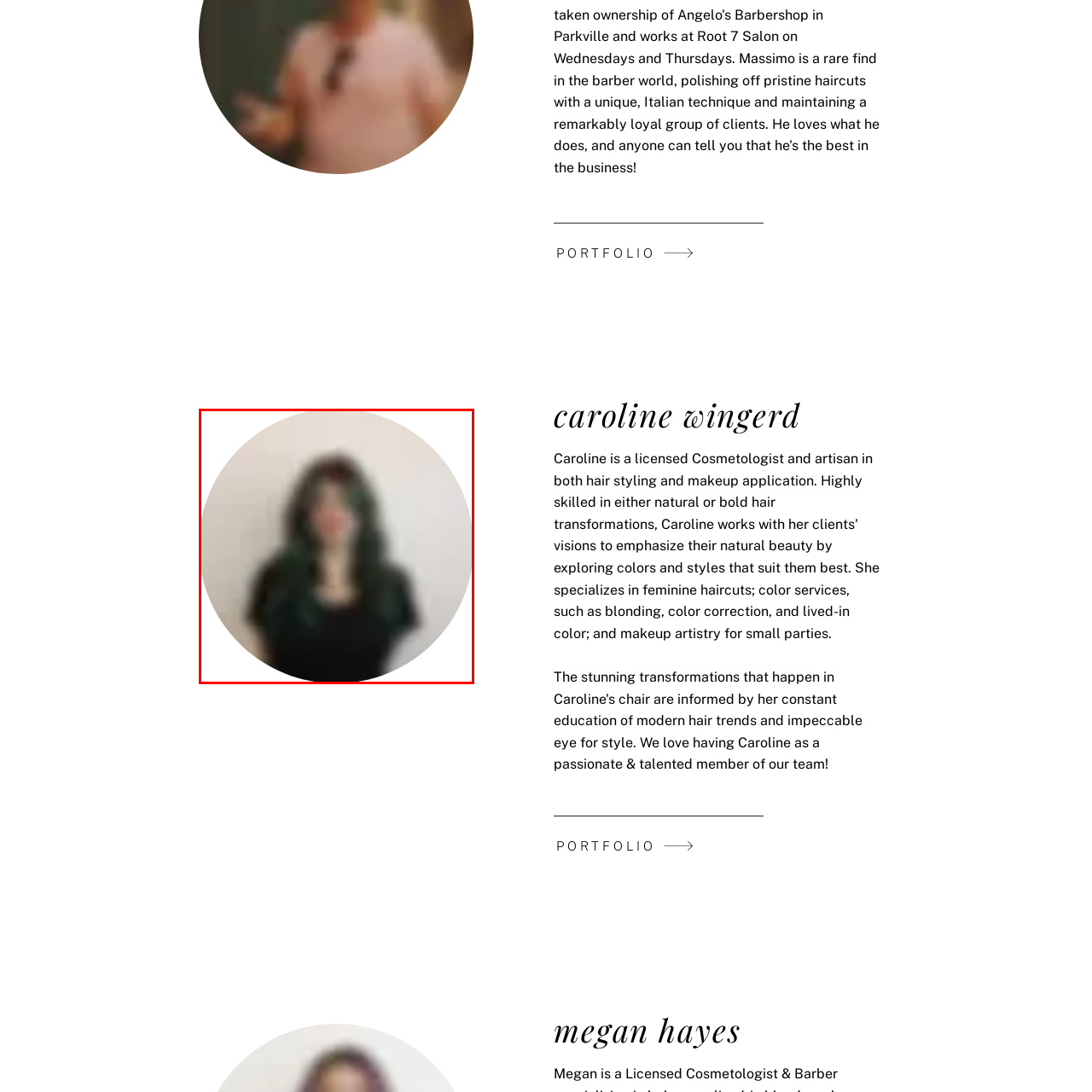Focus on the content within the red box and provide a succinct answer to this question using just one word or phrase: 
Is the image a close-up shot of the subject's face?

Yes